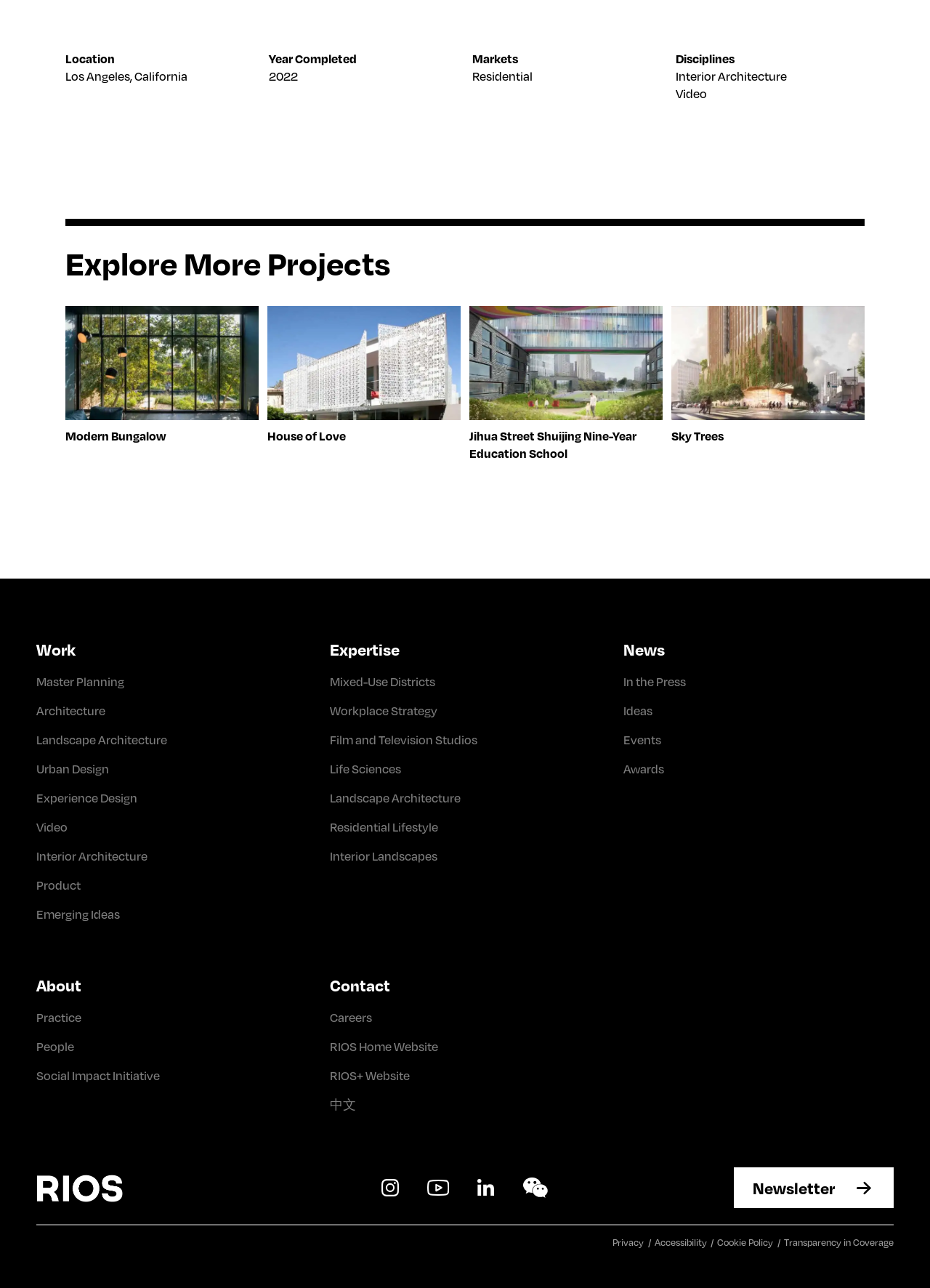Determine the bounding box coordinates of the clickable area required to perform the following instruction: "Visit the 'RIOS Home Website'". The coordinates should be represented as four float numbers between 0 and 1: [left, top, right, bottom].

[0.355, 0.806, 0.471, 0.819]